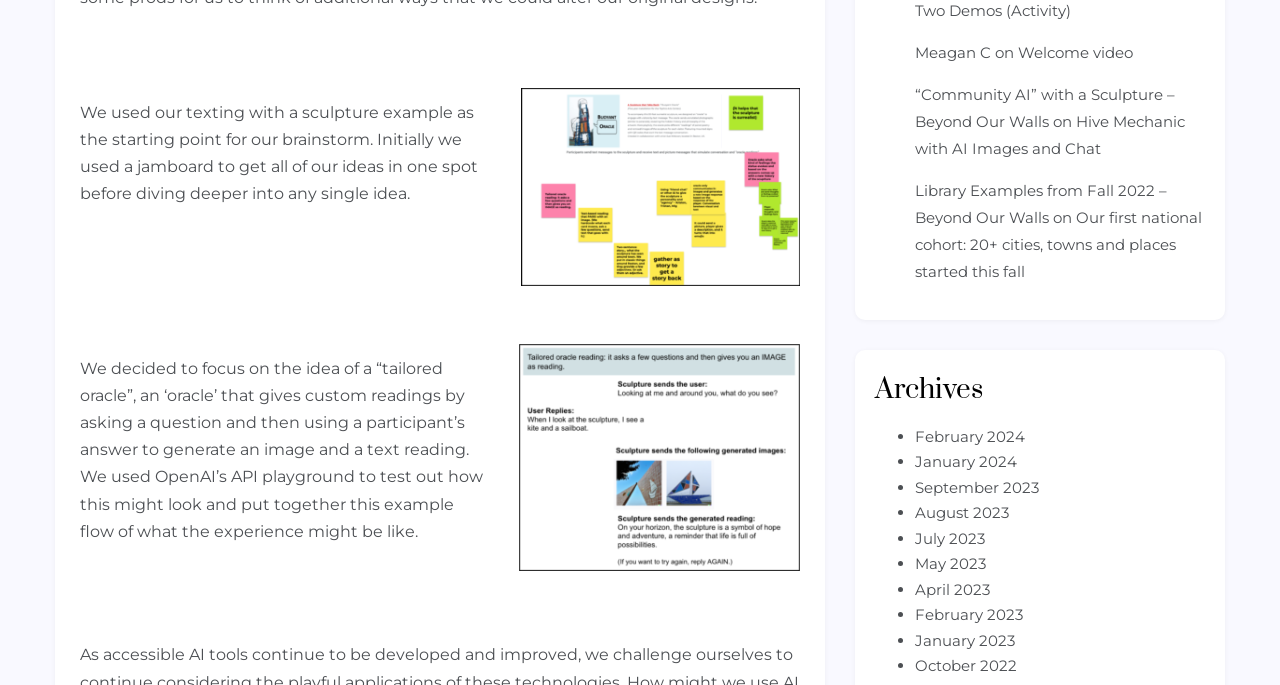Using the details in the image, give a detailed response to the question below:
What is the title of the section that lists months and years?

The section that lists months and years is titled 'Archives', which contains links to different months and years, including February 2024, January 2024, September 2023, and so on.